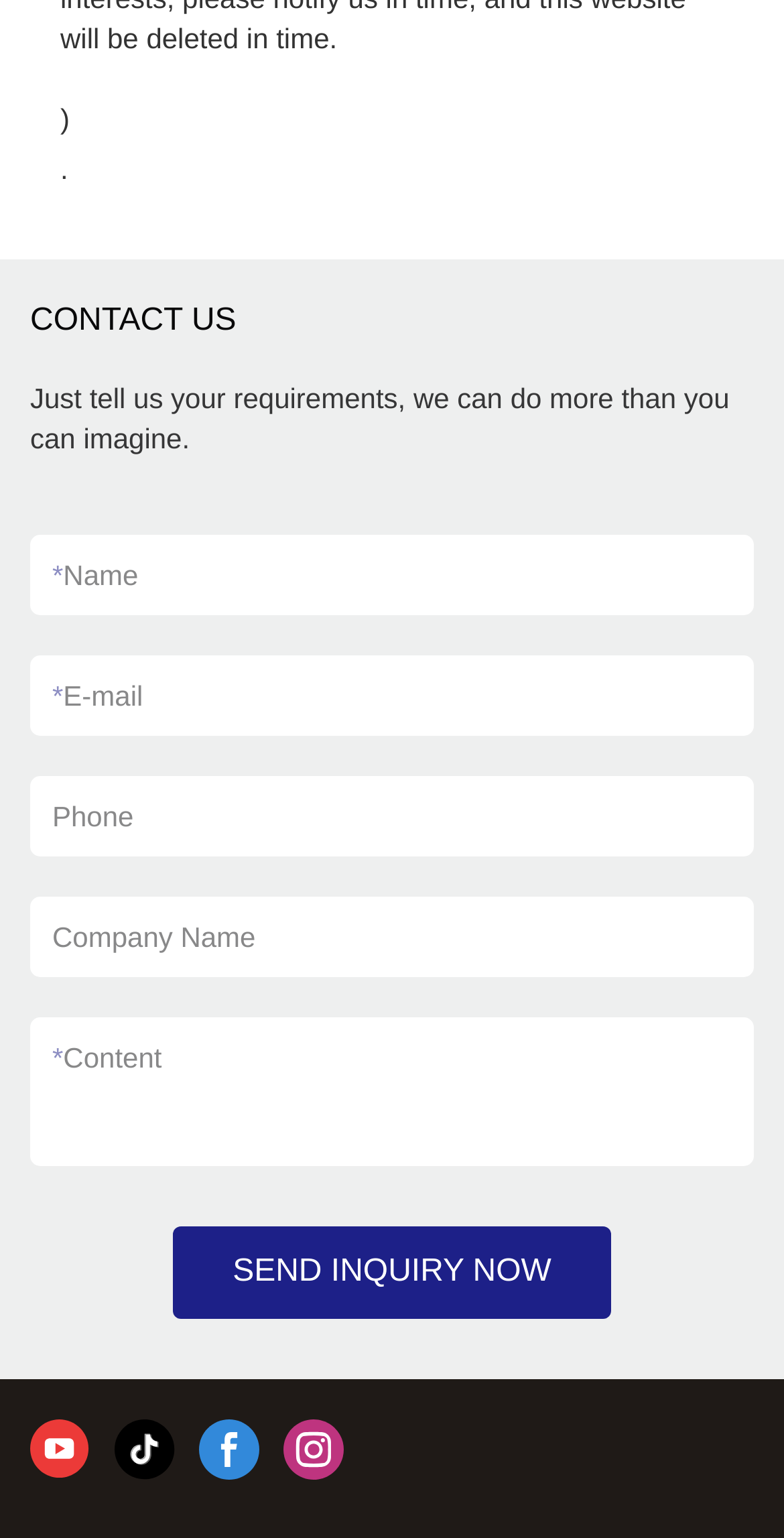Using the provided description SEND INQUIRY NOW, find the bounding box coordinates for the UI element. Provide the coordinates in (top-left x, top-left y, bottom-right x, bottom-right y) format, ensuring all values are between 0 and 1.

[0.22, 0.798, 0.78, 0.858]